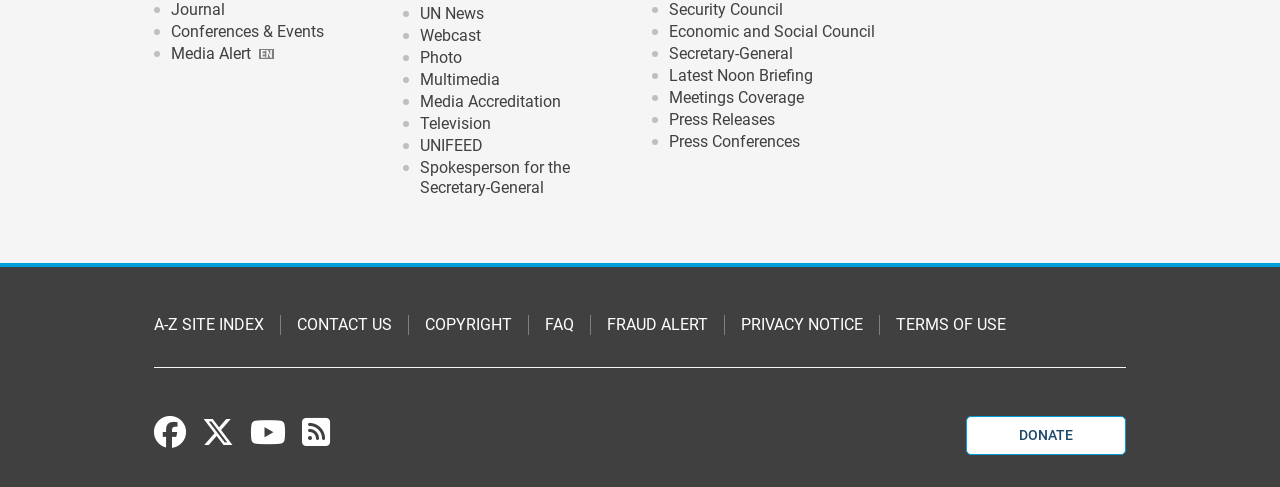What is the purpose of the link 'Media Accreditation'?
Provide a concise answer using a single word or phrase based on the image.

To apply for media accreditation